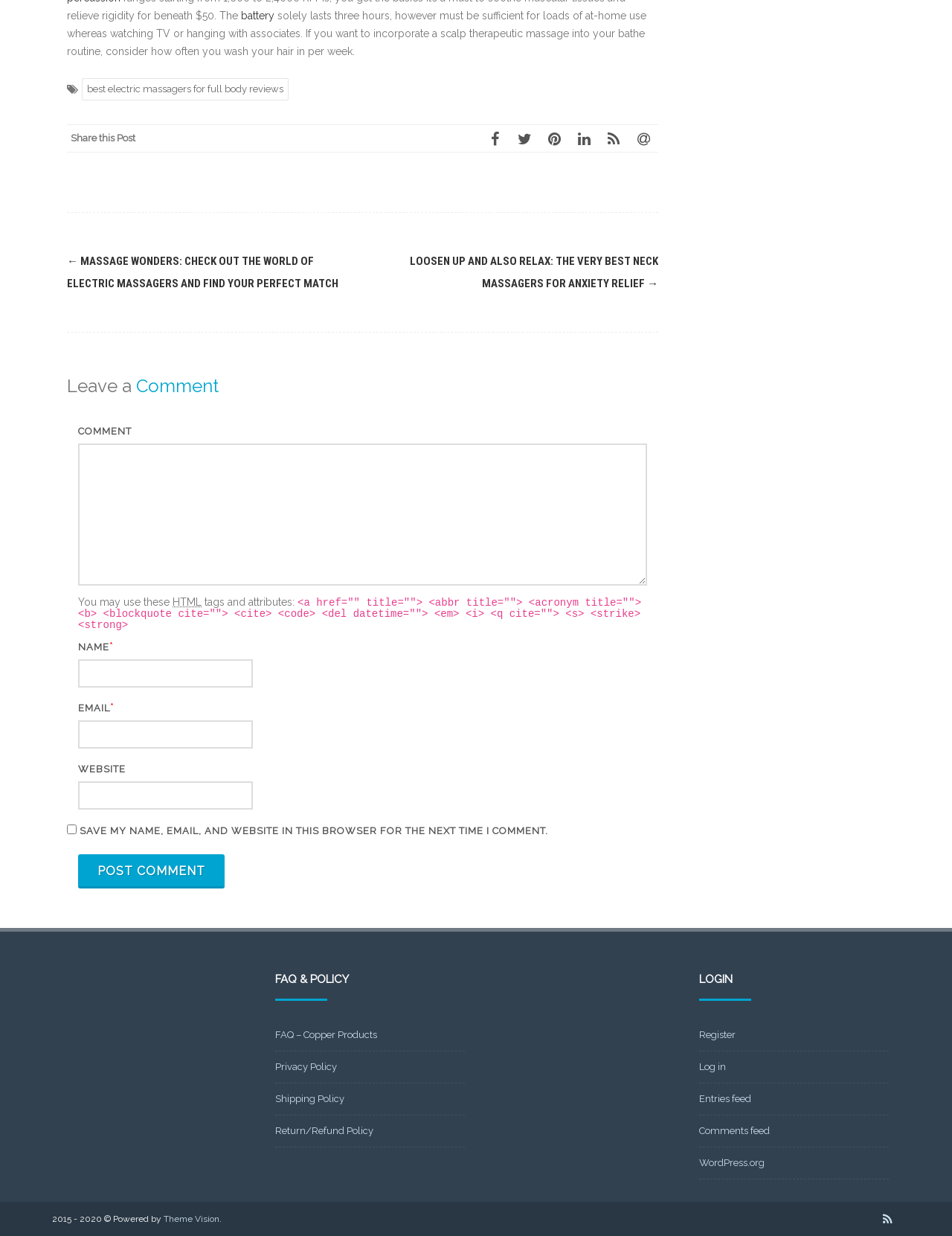Identify the bounding box coordinates for the UI element described as: "parent_node: WEBSITE name="url"". The coordinates should be provided as four floats between 0 and 1: [left, top, right, bottom].

[0.082, 0.632, 0.266, 0.655]